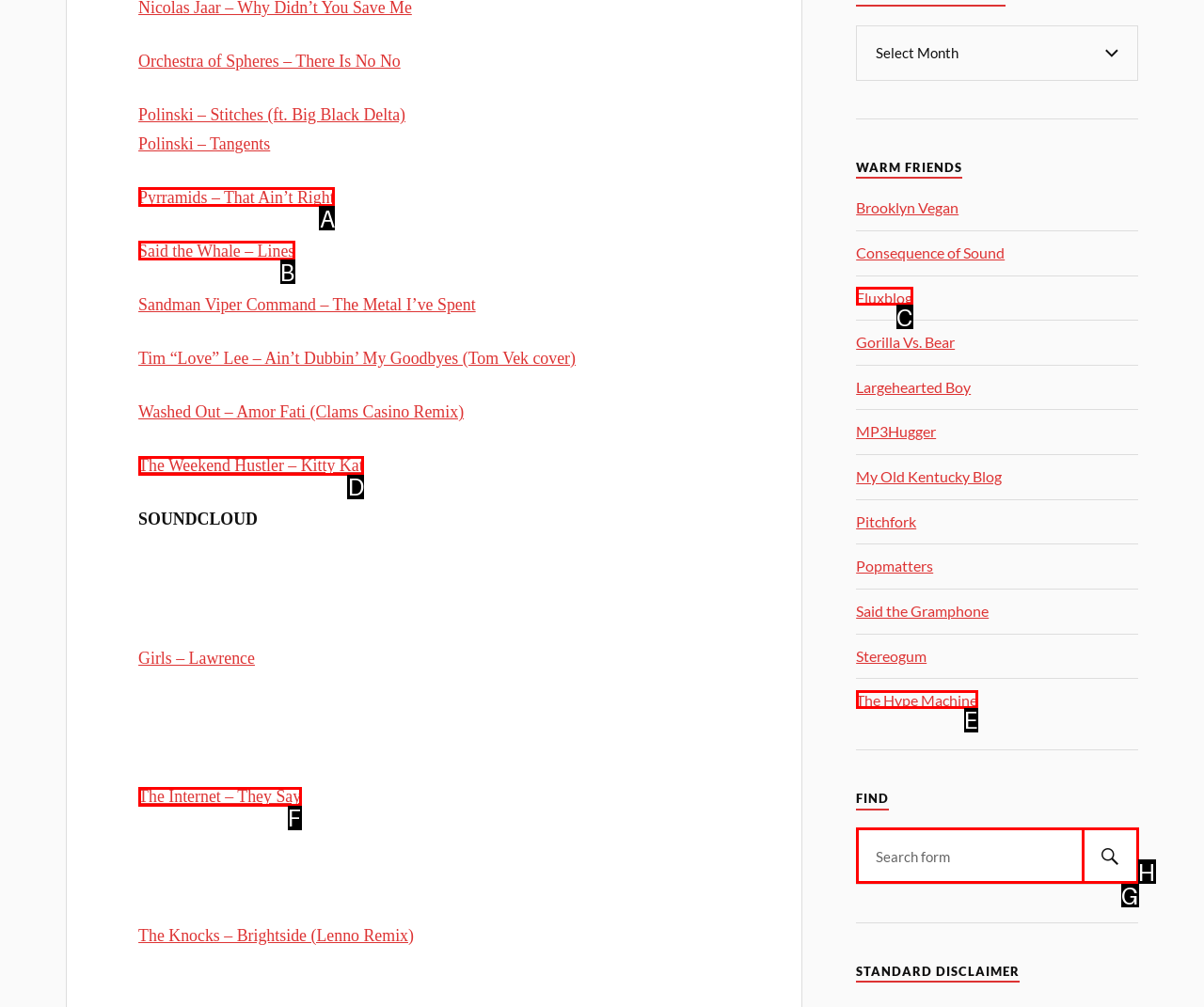Identify the HTML element I need to click to complete this task: Click on the link 'The Weekend Hustler – Kitty Kat' Provide the option's letter from the available choices.

D